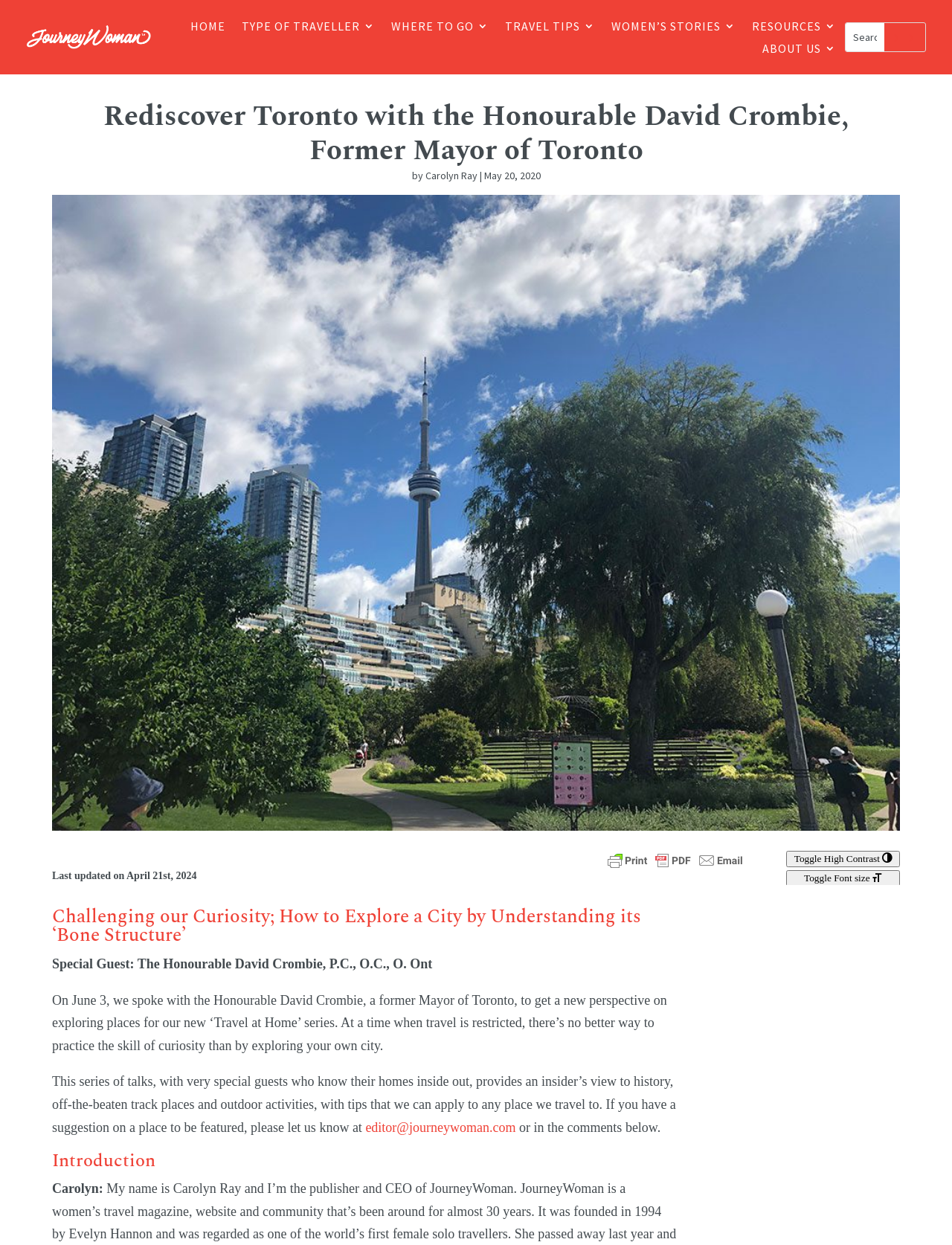Determine the bounding box of the UI element mentioned here: "Carolyn Ray". The coordinates must be in the format [left, top, right, bottom] with values ranging from 0 to 1.

[0.446, 0.136, 0.501, 0.146]